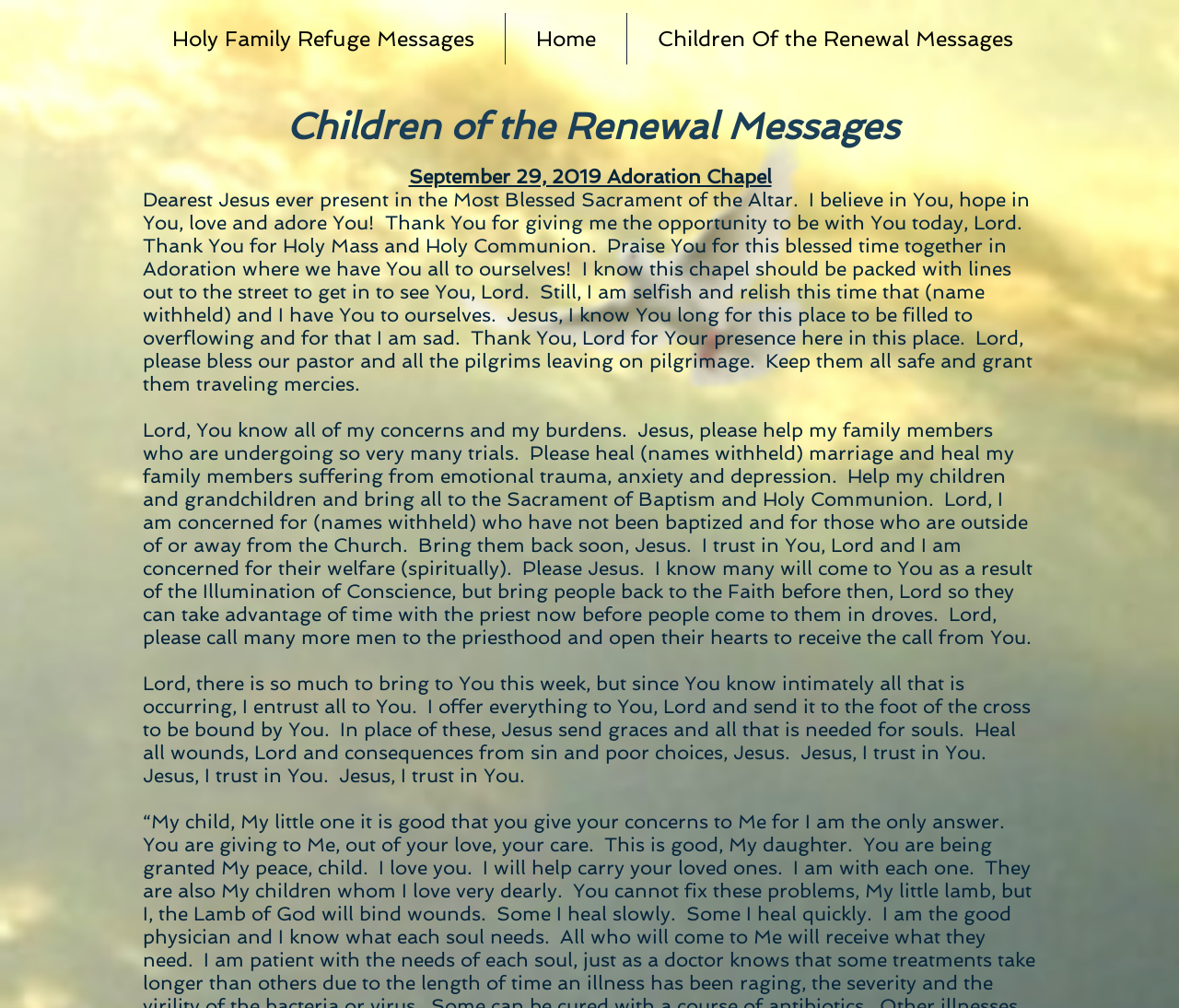What is the author asking for in the second prayer message?
Examine the image and give a concise answer in one word or a short phrase.

Healing and guidance